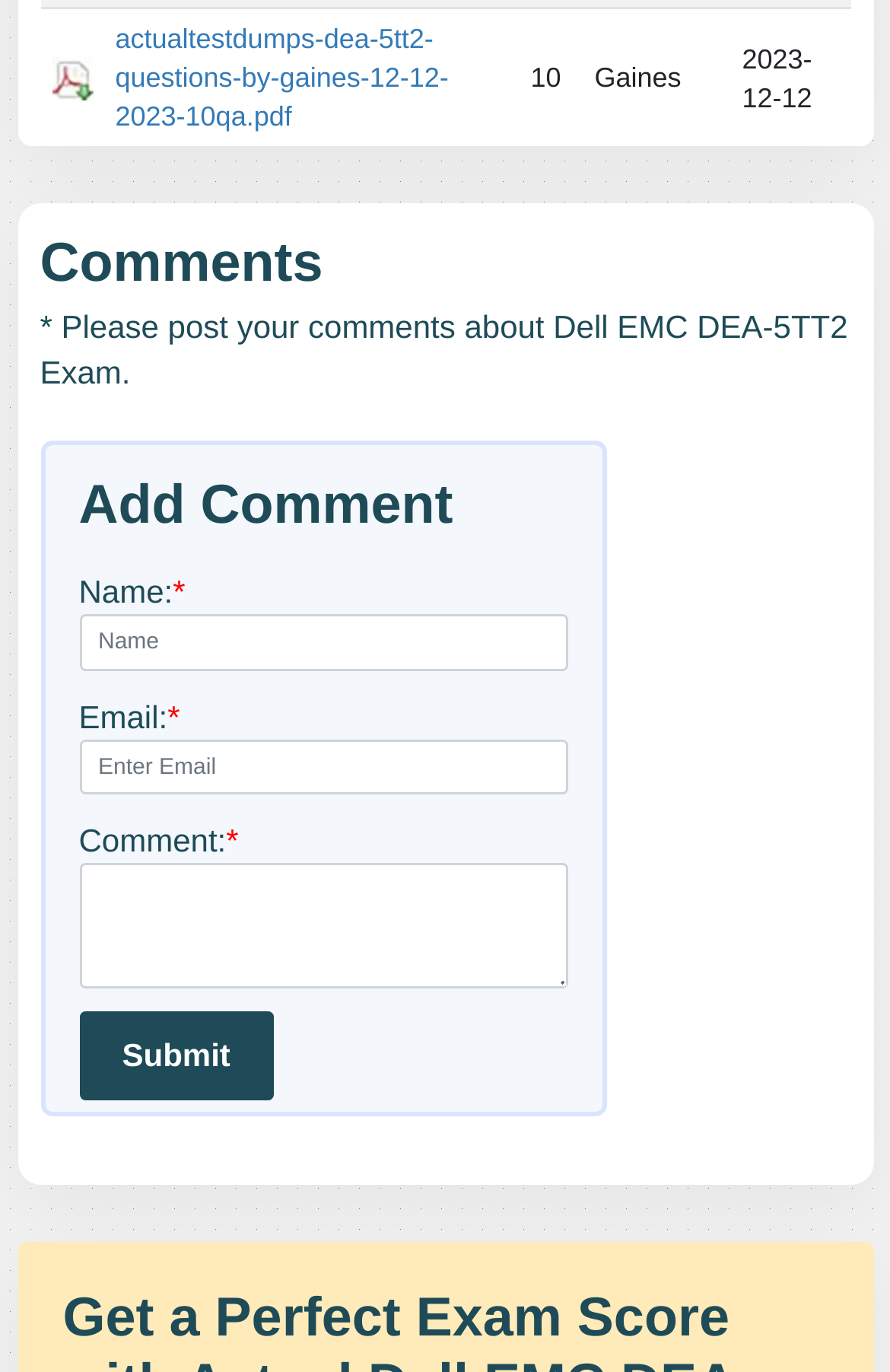Using a single word or phrase, answer the following question: 
How many rows are in the grid?

2